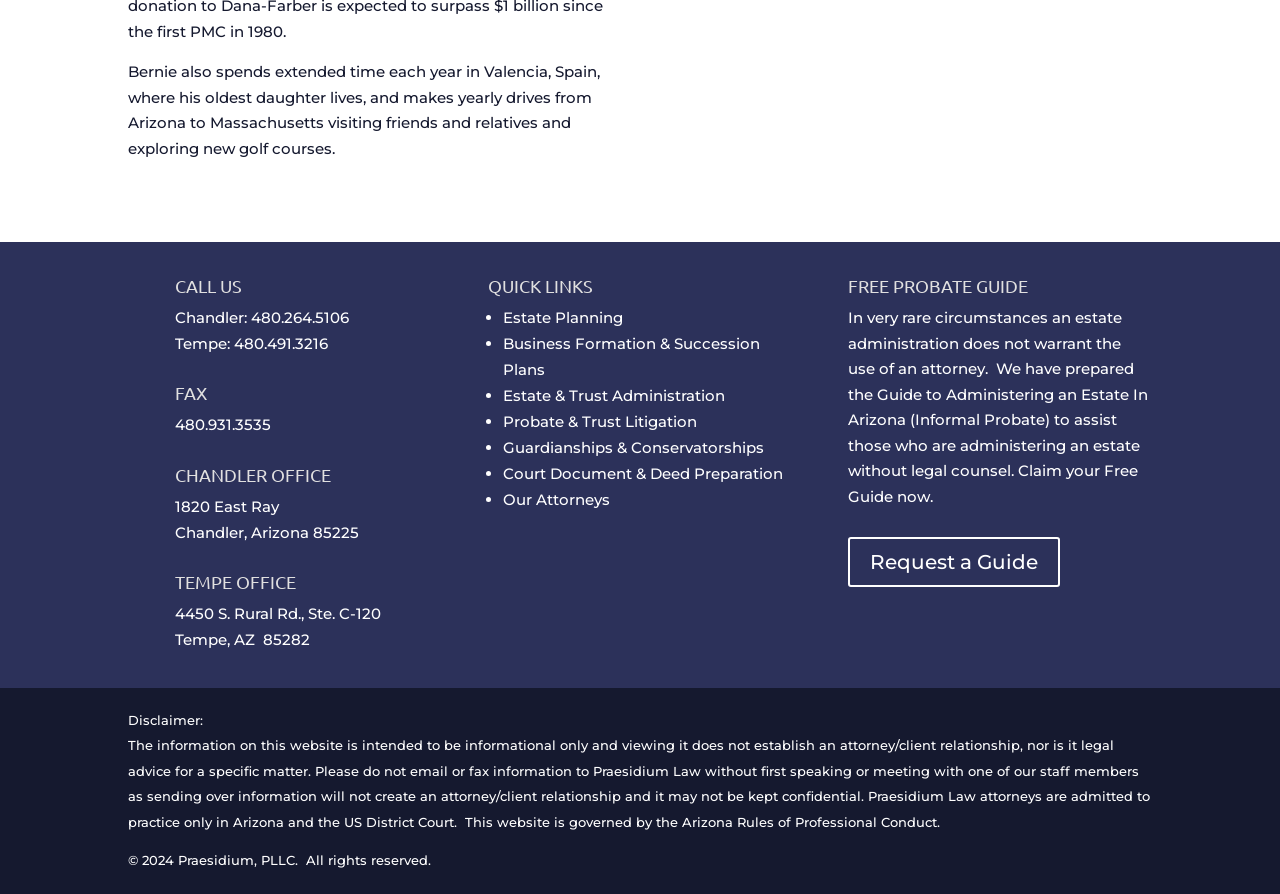Provide the bounding box coordinates of the HTML element this sentence describes: "Business Formation & Succession Plans".

[0.393, 0.374, 0.594, 0.424]